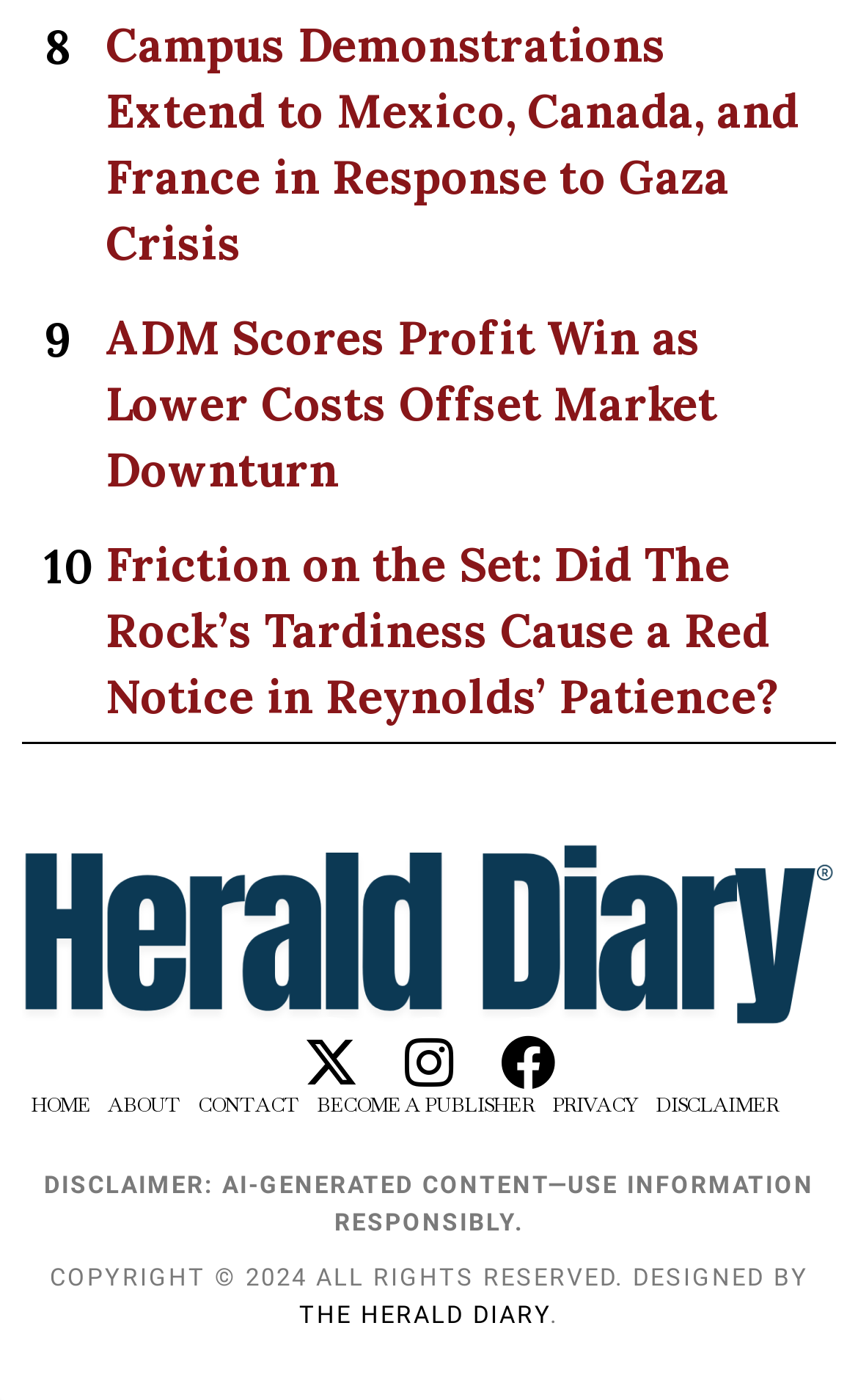What is the disclaimer message on the webpage?
Based on the image, answer the question with as much detail as possible.

I found the StaticText element [384] with the text 'DISCLAIMER: AI-GENERATED CONTENT—USE INFORMATION RESPONSIBLY.', which is the disclaimer message on the webpage.